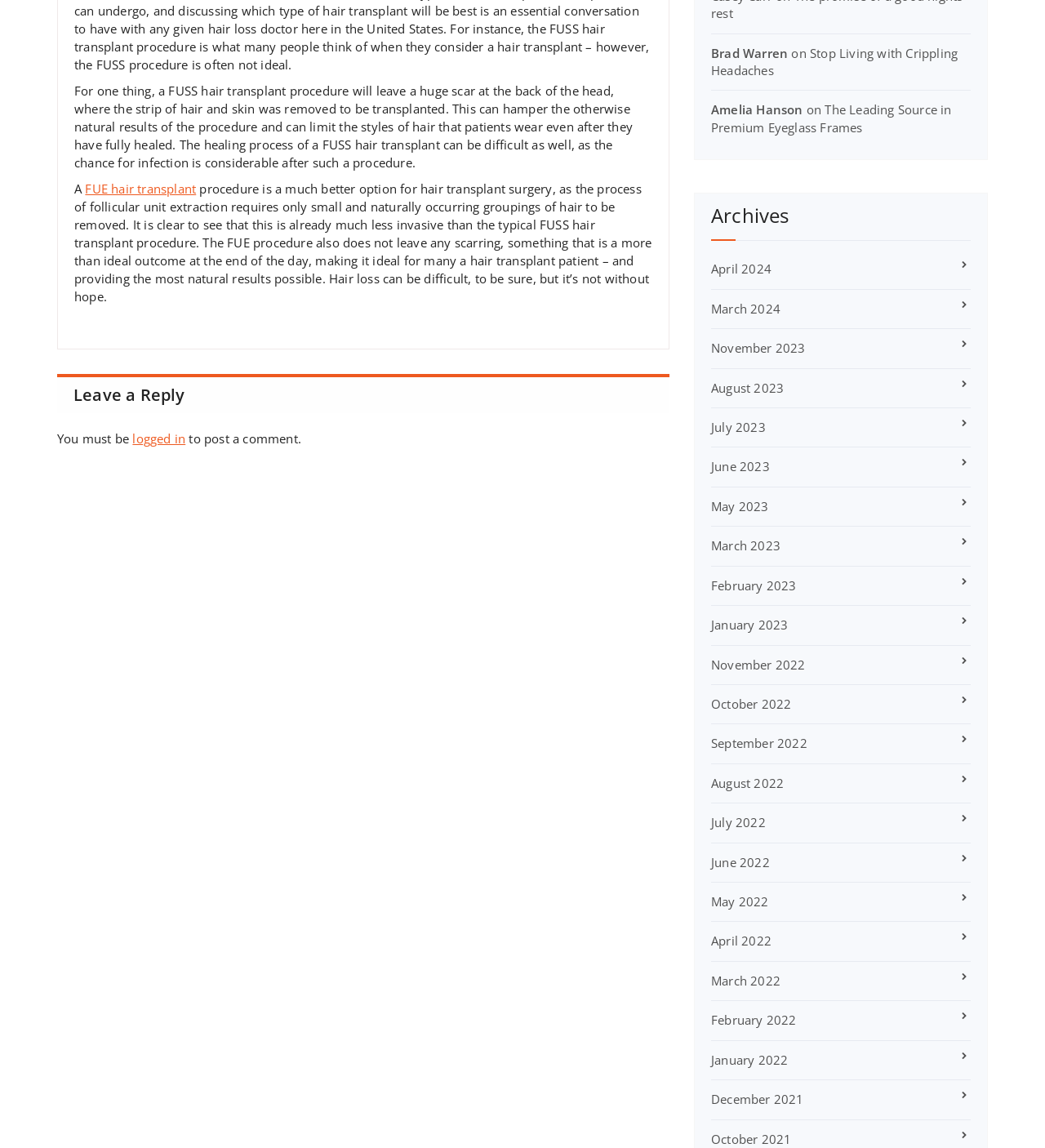What is the topic of the main article?
Please answer the question with a single word or phrase, referencing the image.

Hair transplant